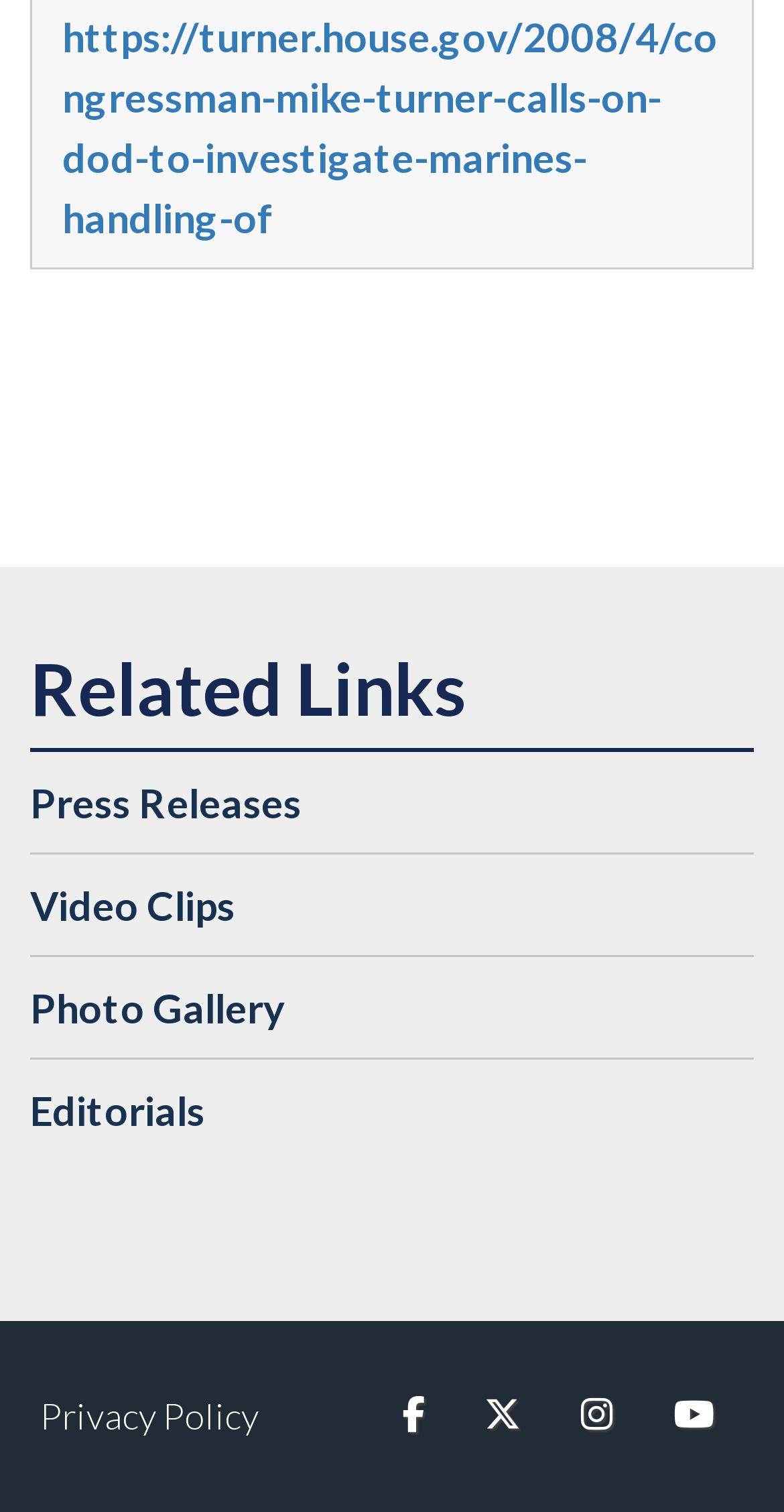Determine the bounding box coordinates of the region to click in order to accomplish the following instruction: "view photo gallery". Provide the coordinates as four float numbers between 0 and 1, specifically [left, top, right, bottom].

[0.038, 0.632, 0.962, 0.699]